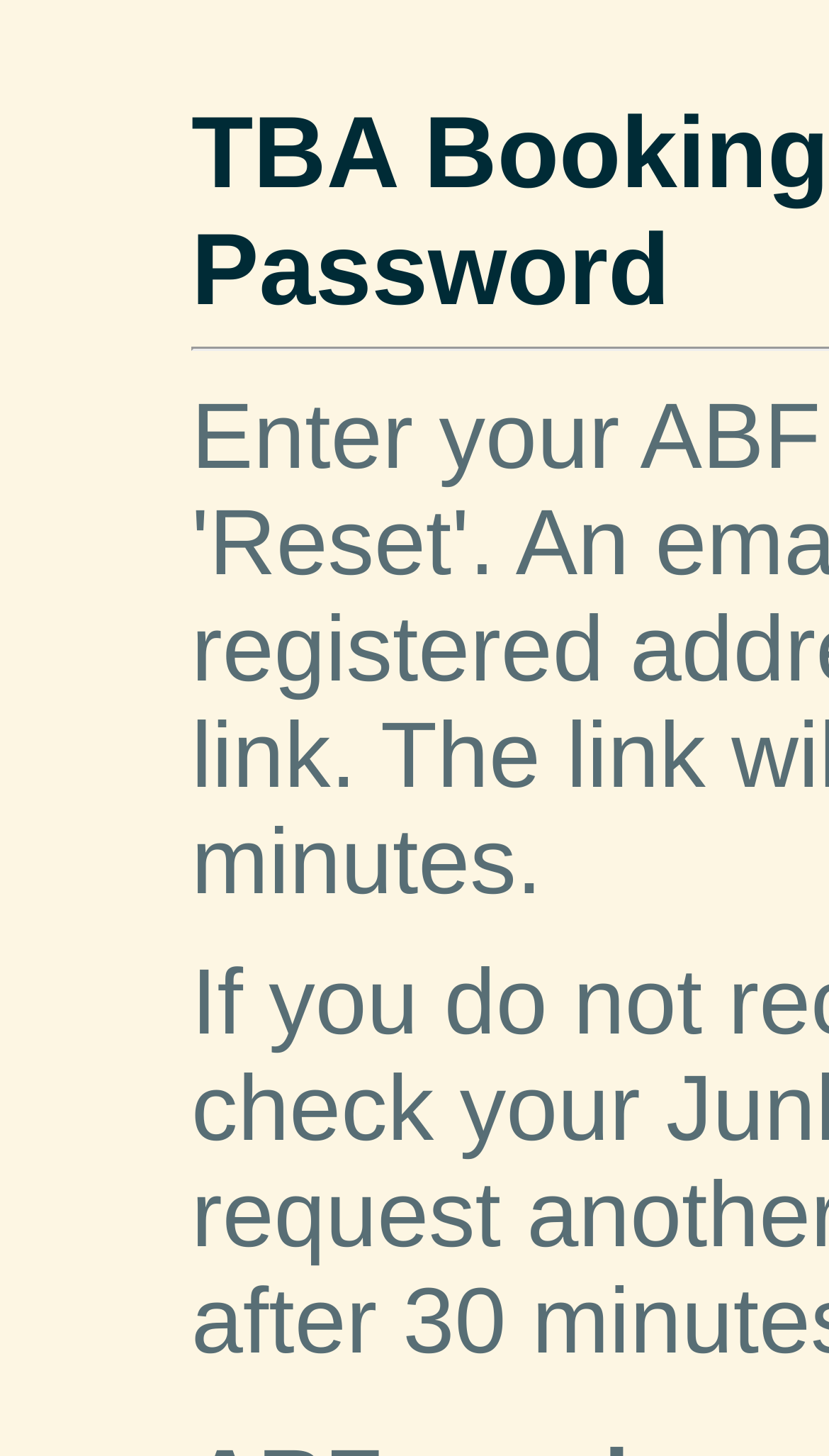Determine the main headline from the webpage and extract its text.

TBA Bookings - Forgotten Password